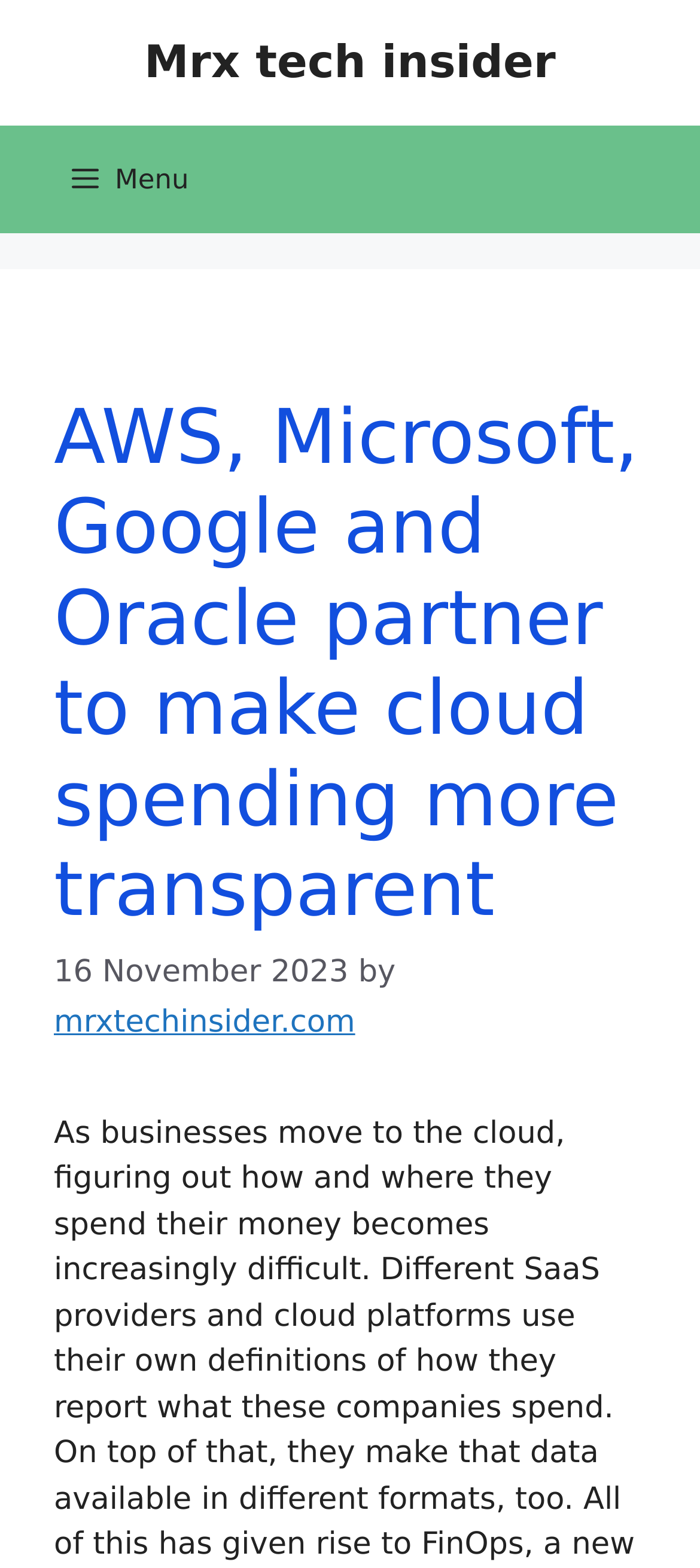Provide the bounding box for the UI element matching this description: "2 months ago2 months ago".

None